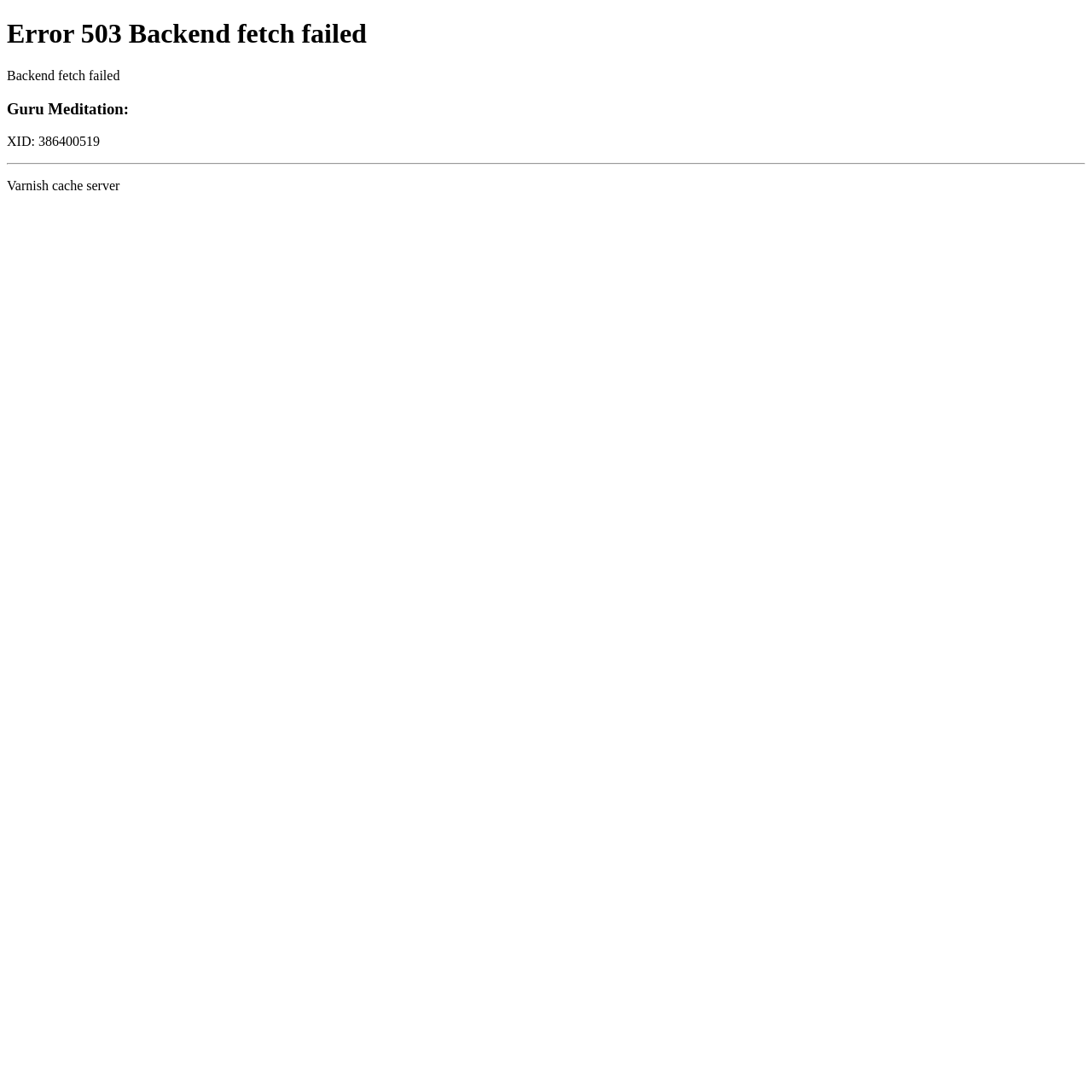Identify the webpage's primary heading and generate its text.

Error 503 Backend fetch failed